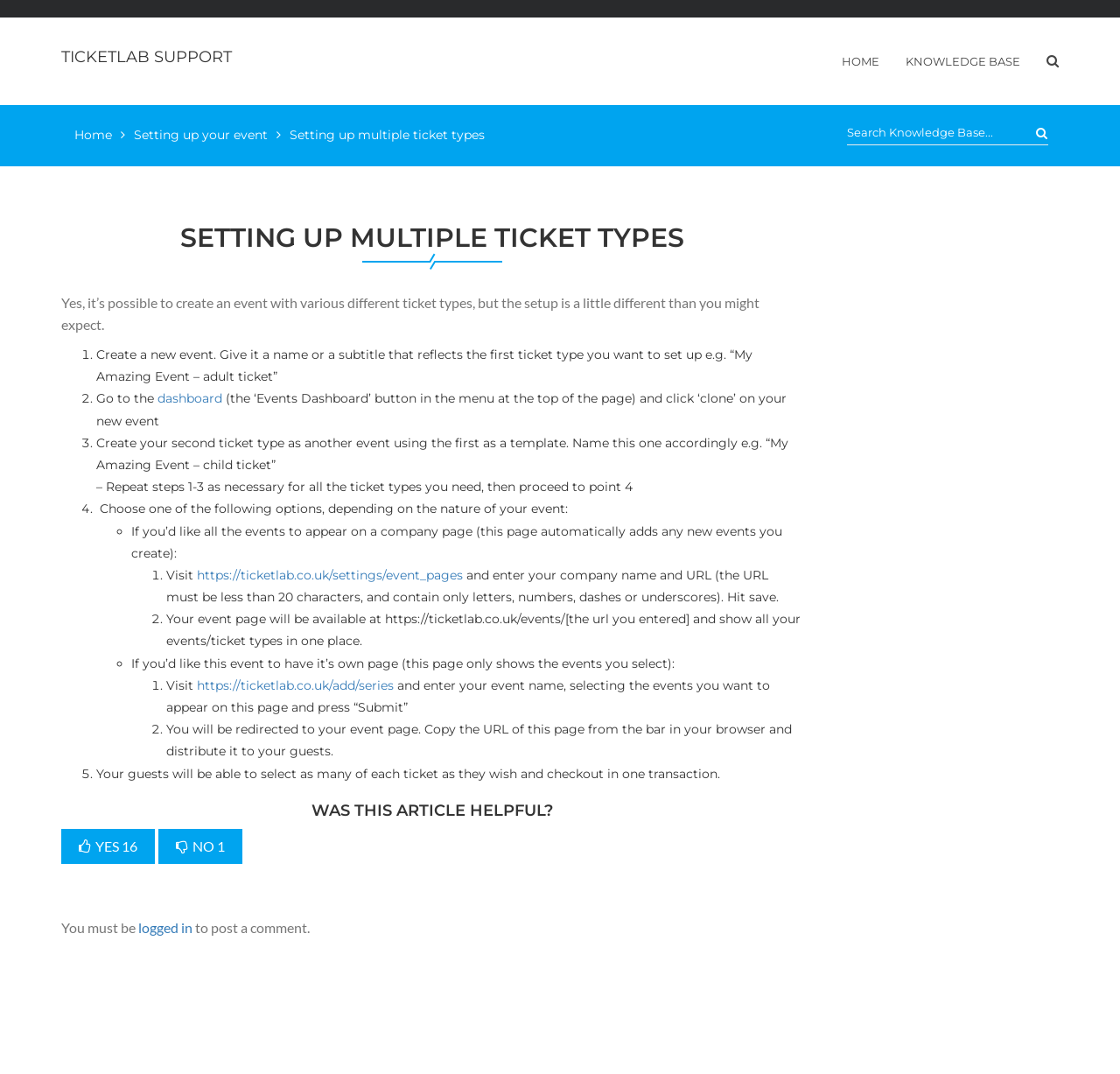Pinpoint the bounding box coordinates of the clickable element needed to complete the instruction: "Vote YES". The coordinates should be provided as four float numbers between 0 and 1: [left, top, right, bottom].

[0.055, 0.772, 0.138, 0.804]